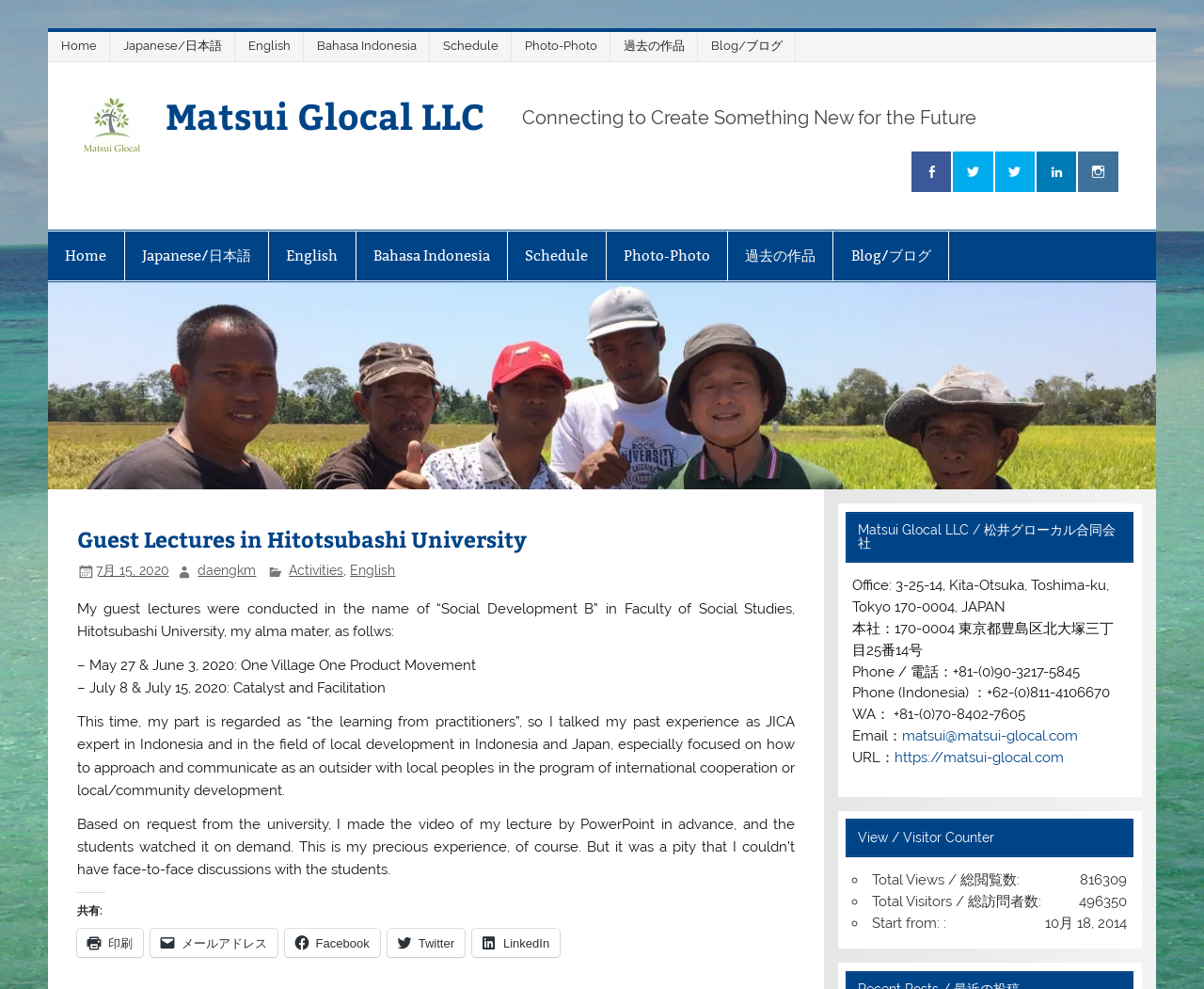From the element description Twitter (Matsui Glocal Japanese), predict the bounding box coordinates of the UI element. The coordinates must be specified in the format (top-left x, top-left y, bottom-right x, bottom-right y) and should be within the 0 to 1 range.

[0.792, 0.154, 0.825, 0.194]